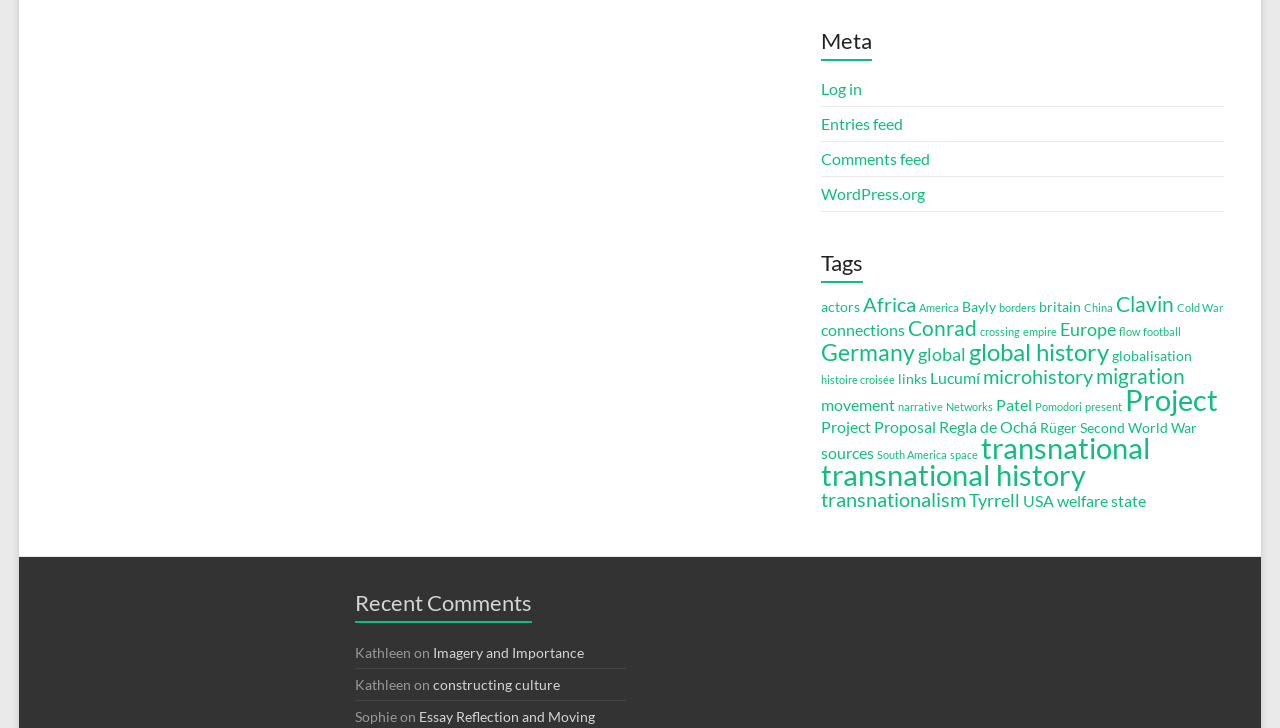Provide a short, one-word or phrase answer to the question below:
What is the title of the first tag?

actors